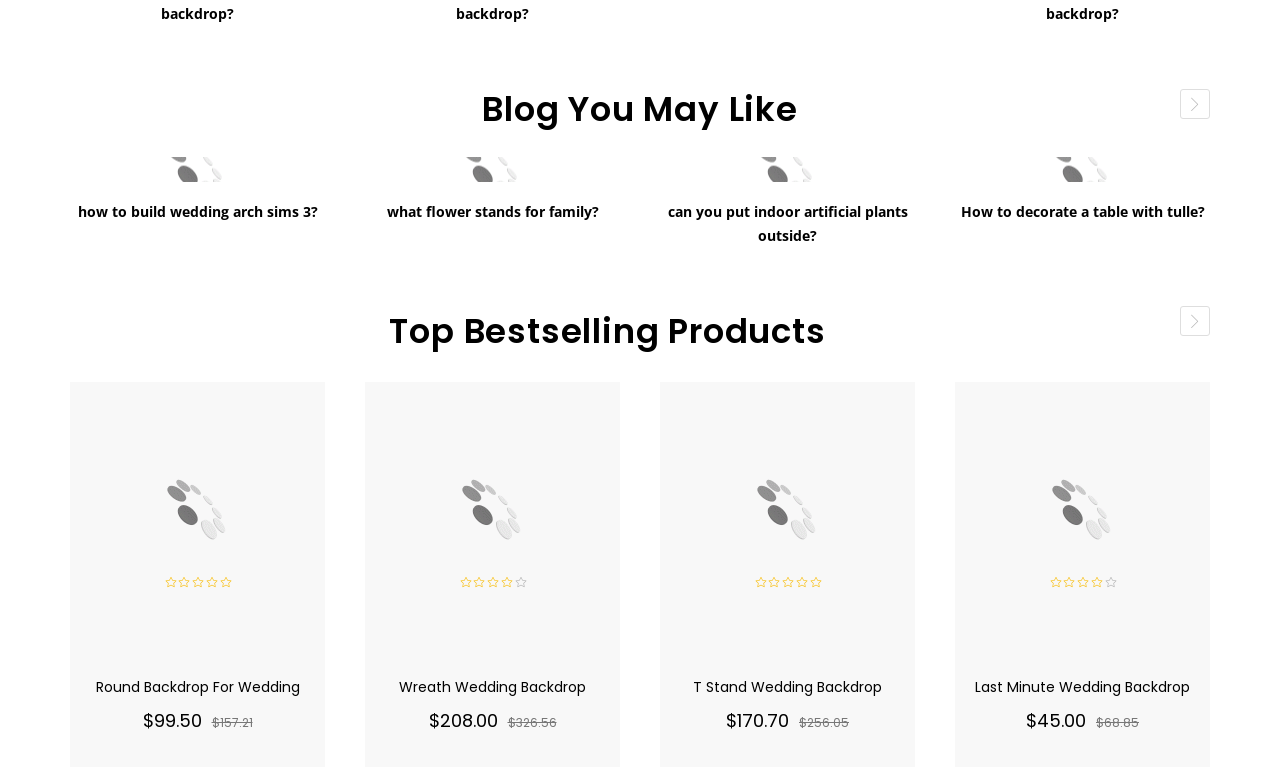Please identify the bounding box coordinates of the area I need to click to accomplish the following instruction: "View 'Round Backdrop For Wedding' product details".

[0.086, 0.55, 0.223, 0.778]